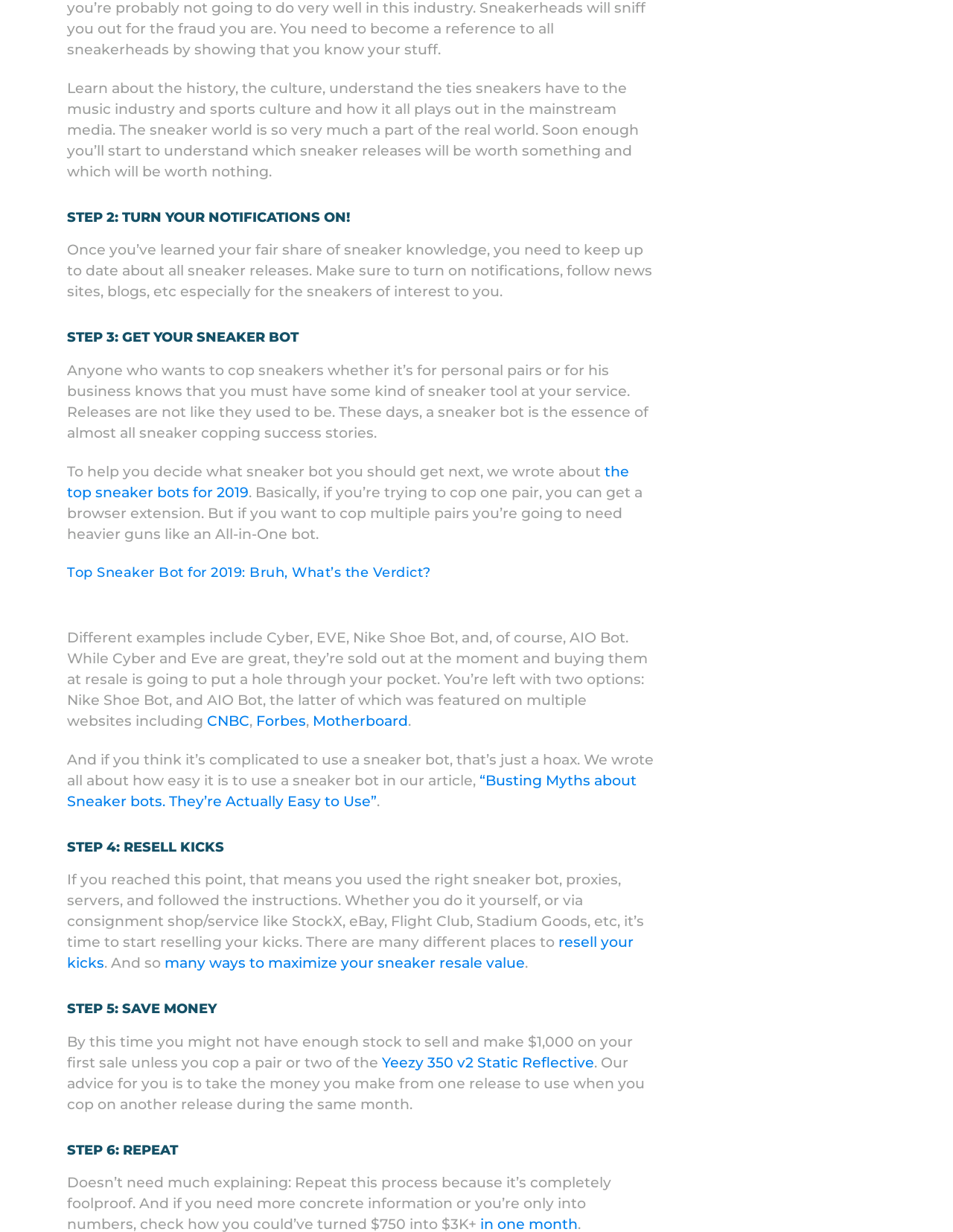Identify the bounding box coordinates for the UI element described as: "resell your kicks". The coordinates should be provided as four floats between 0 and 1: [left, top, right, bottom].

[0.07, 0.768, 0.665, 0.798]